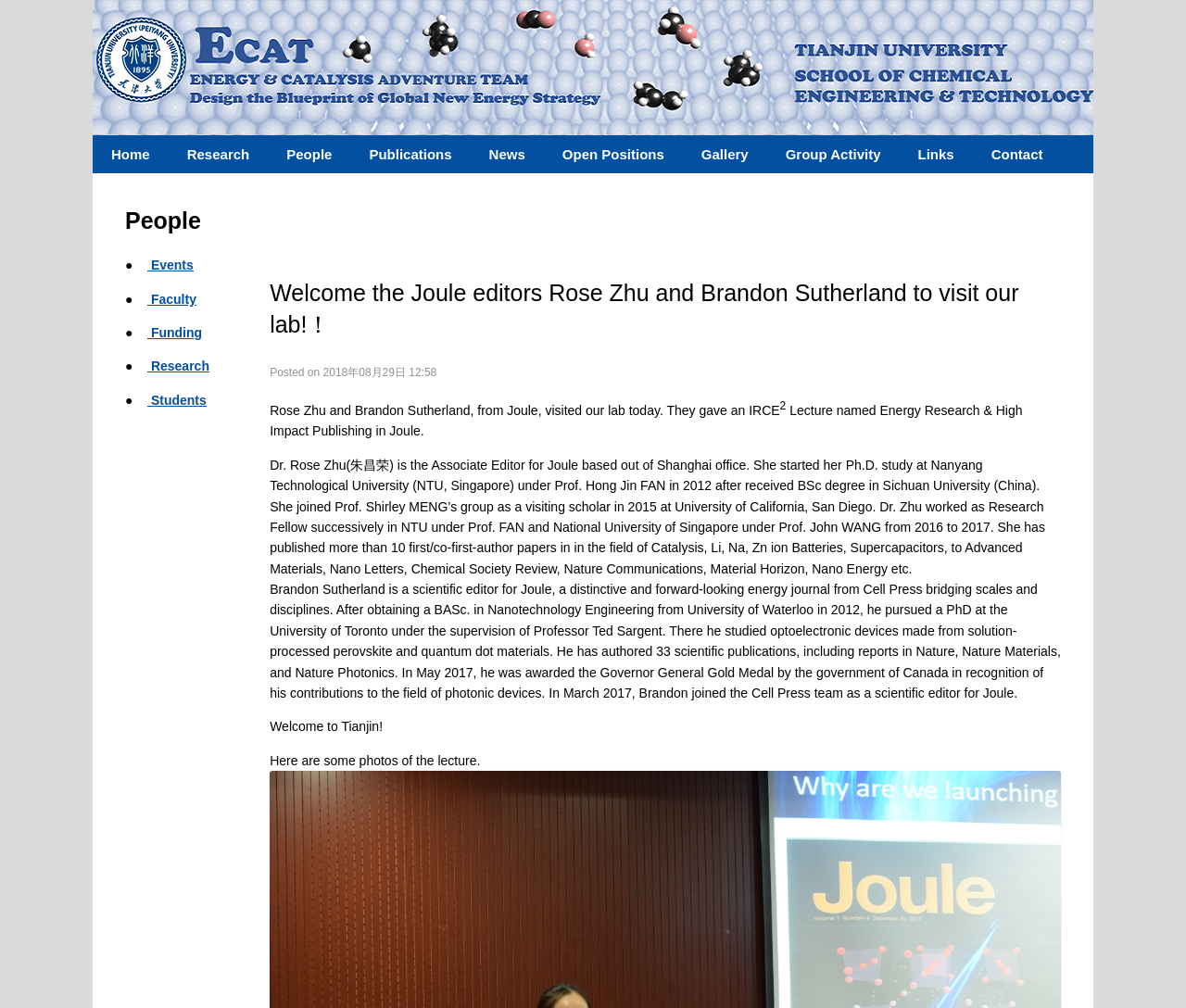For the following element description, predict the bounding box coordinates in the format (top-left x, top-left y, bottom-right x, bottom-right y). All values should be floating point numbers between 0 and 1. Description: Links

[0.758, 0.134, 0.82, 0.171]